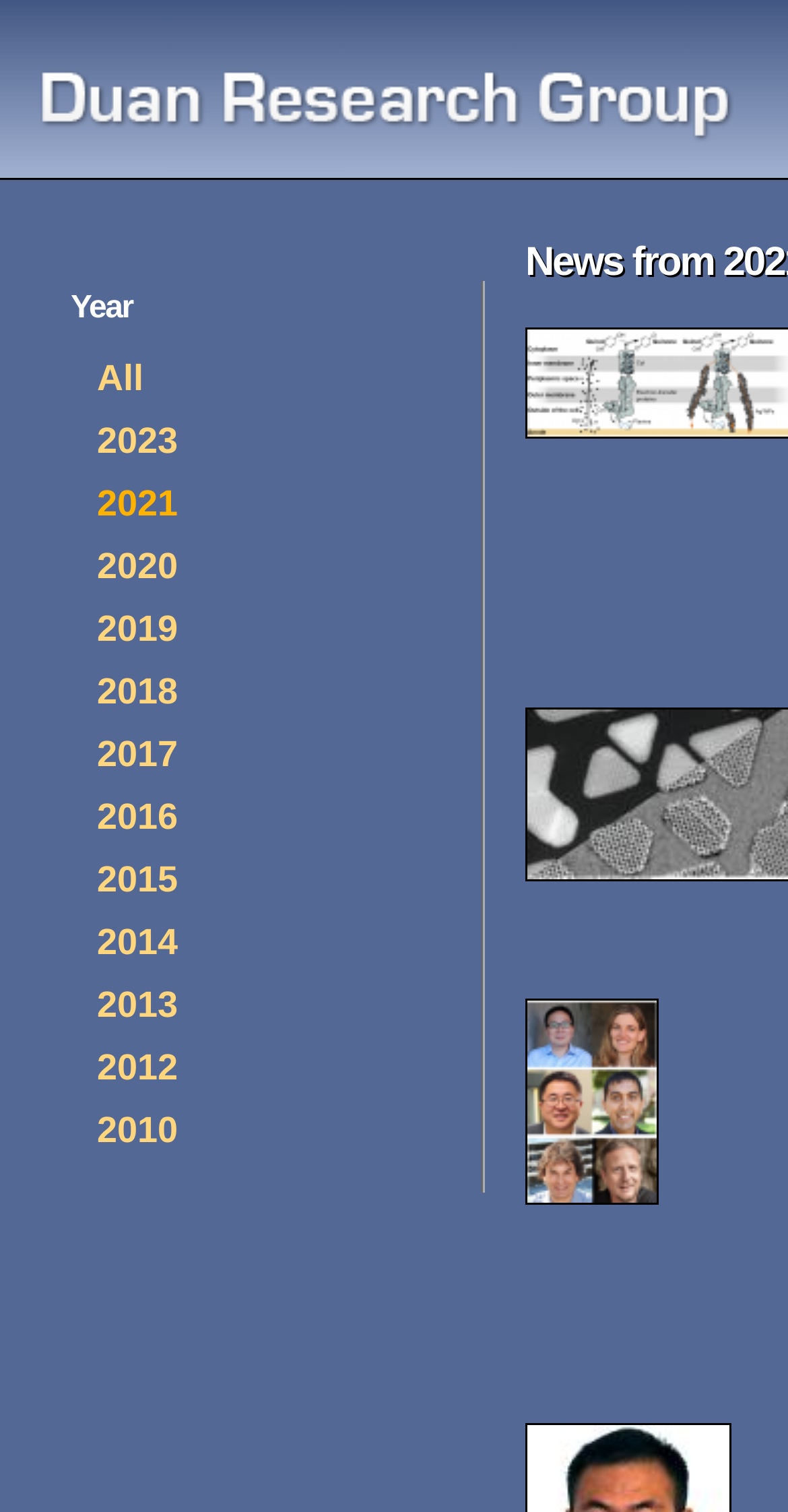Using the provided element description: "2012", identify the bounding box coordinates. The coordinates should be four floats between 0 and 1 in the order [left, top, right, bottom].

[0.123, 0.693, 0.226, 0.719]